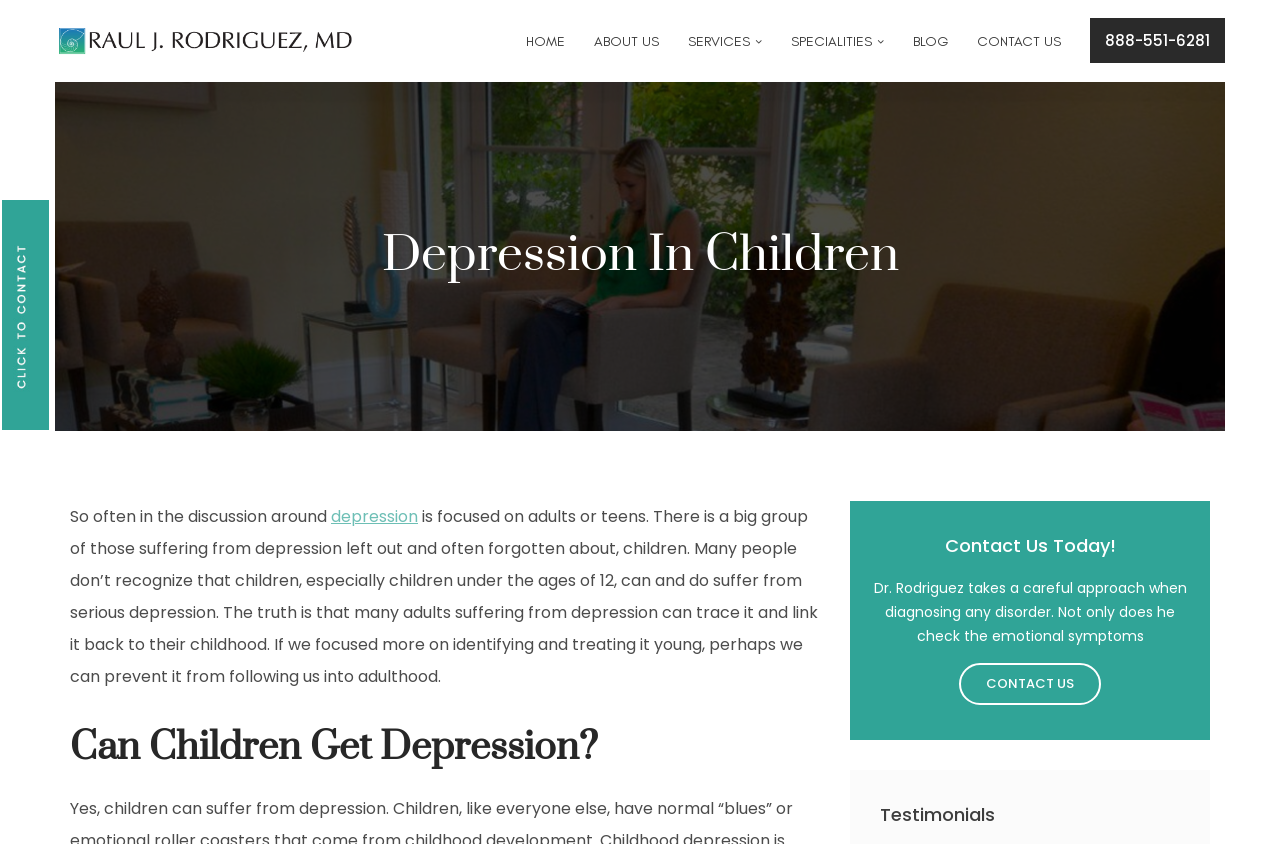What is the name of the doctor on this webpage?
Refer to the screenshot and deliver a thorough answer to the question presented.

I found the doctor's name by looking at the top-left corner of the webpage, where there is a link and an image with the text 'Dr. Raul J. Rodriguez'.